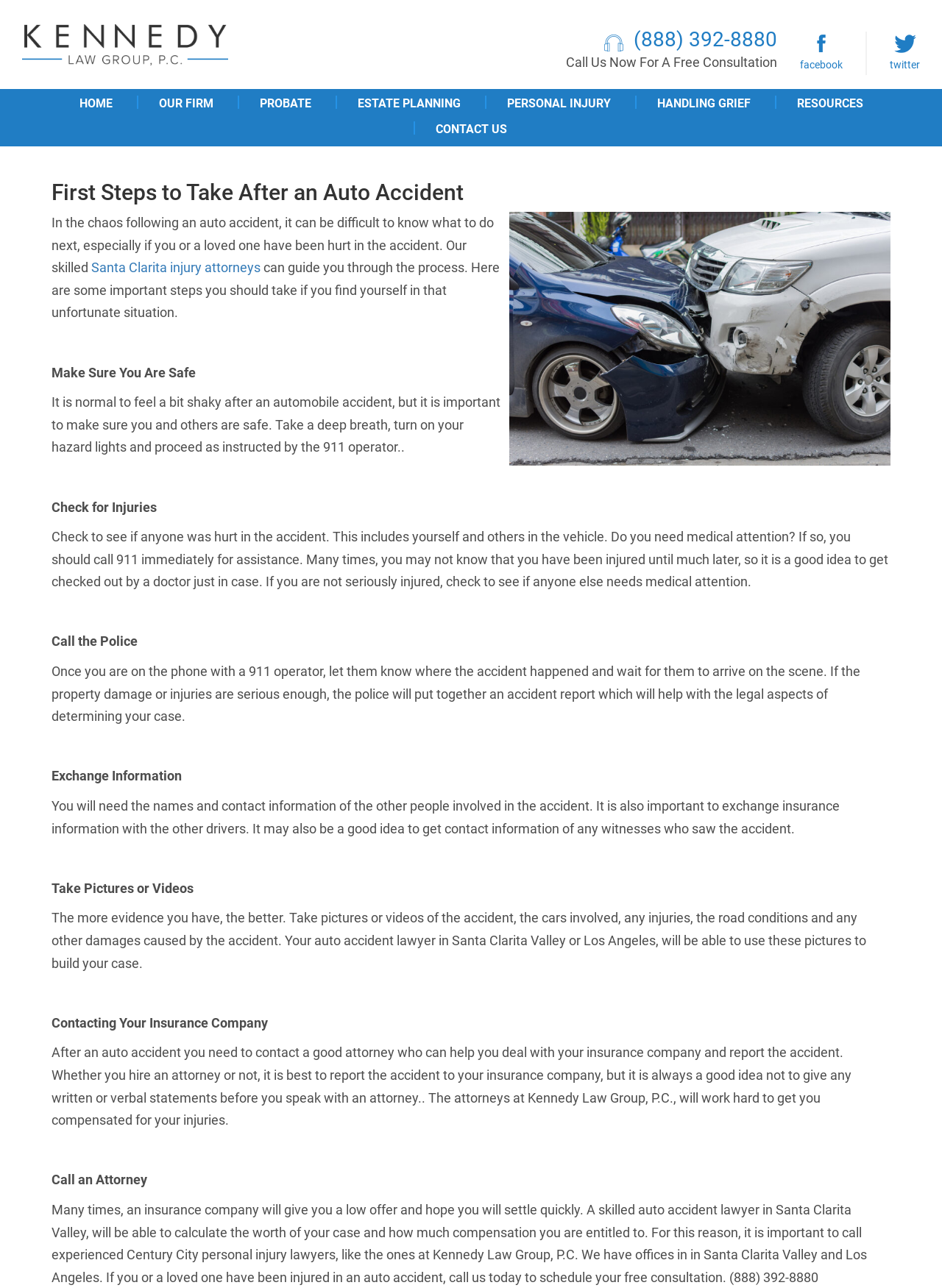Given the description of a UI element: "Santa Clarita injury attorneys", identify the bounding box coordinates of the matching element in the webpage screenshot.

[0.097, 0.202, 0.277, 0.214]